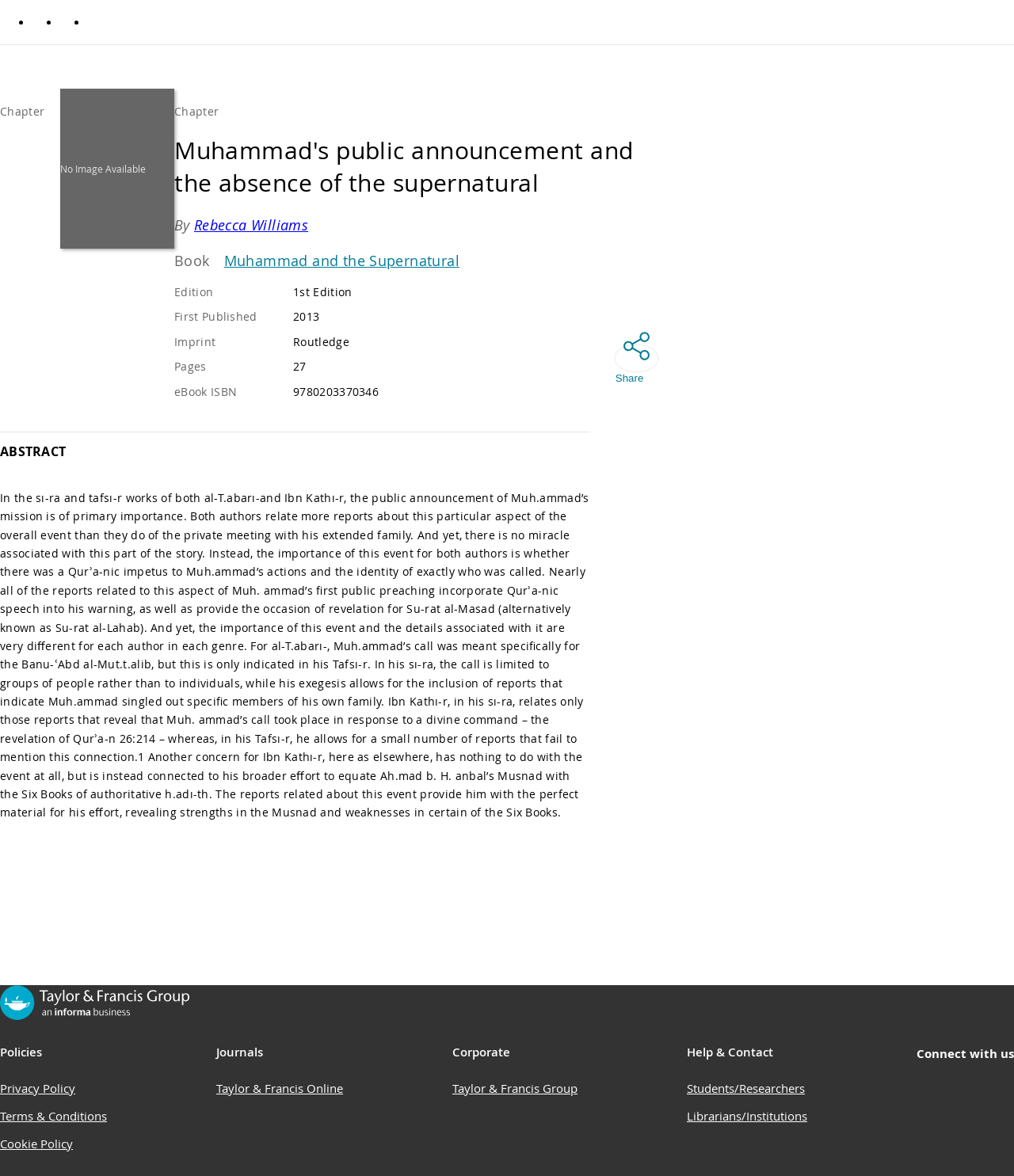Using the format (top-left x, top-left y, bottom-right x, bottom-right y), and given the element description, identify the bounding box coordinates within the screenshot: Sagging Skin

None